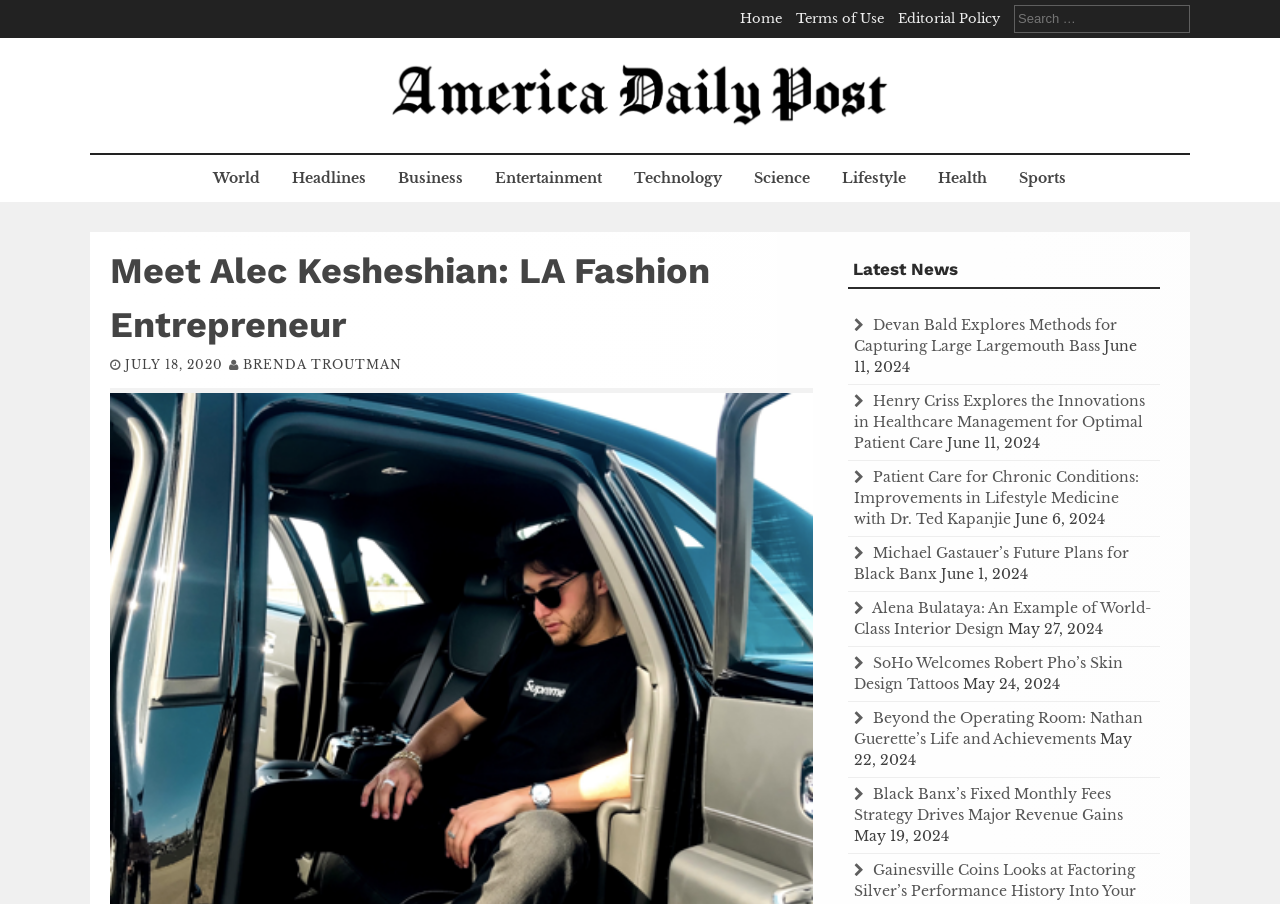Please find the bounding box coordinates of the element that you should click to achieve the following instruction: "Read about Devan Bald Explores Methods for Capturing Large Largemouth Bass". The coordinates should be presented as four float numbers between 0 and 1: [left, top, right, bottom].

[0.667, 0.35, 0.873, 0.393]